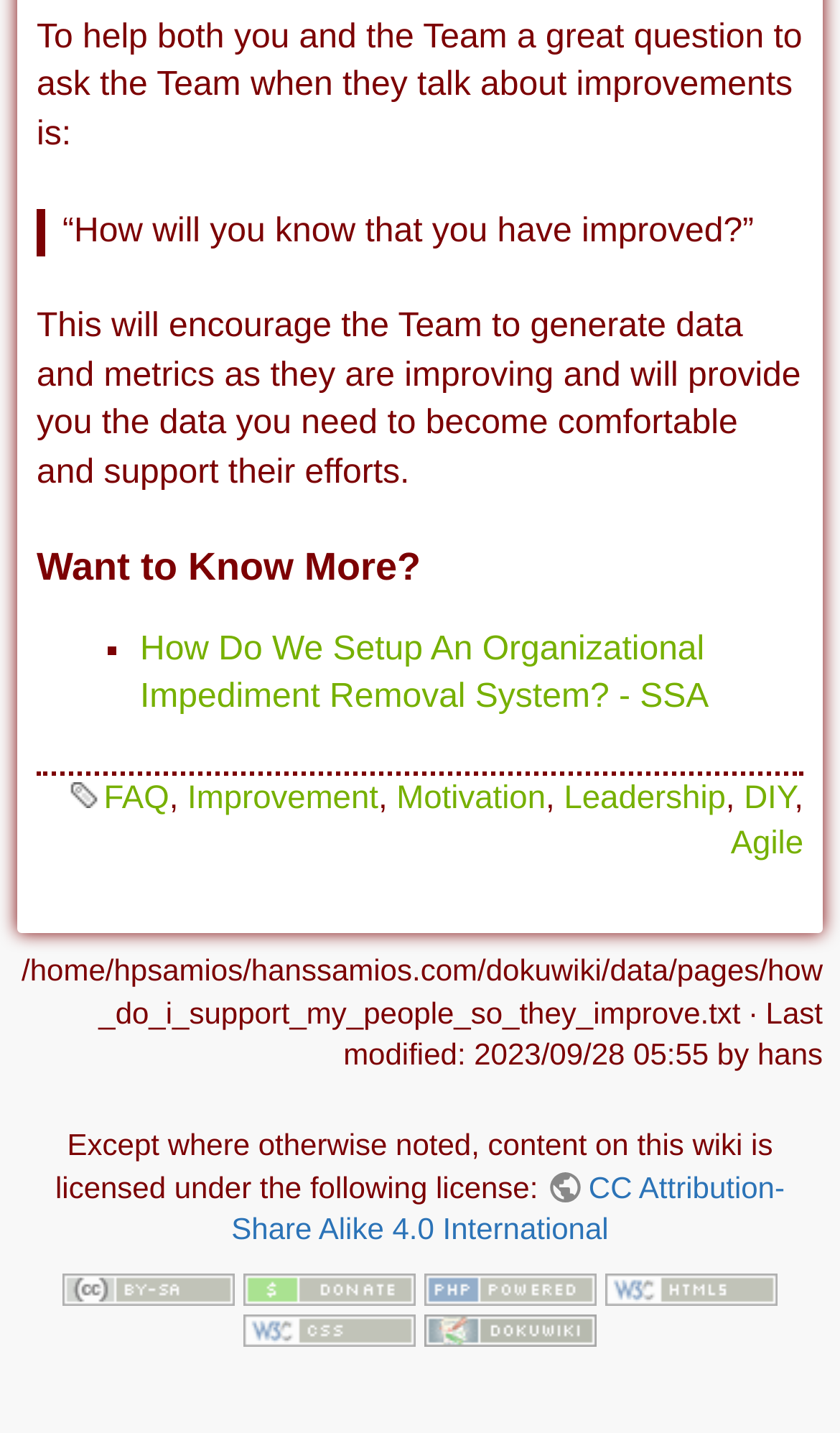Extract the bounding box of the UI element described as: "CC Attribution-Share Alike 4.0 International".

[0.275, 0.816, 0.934, 0.87]